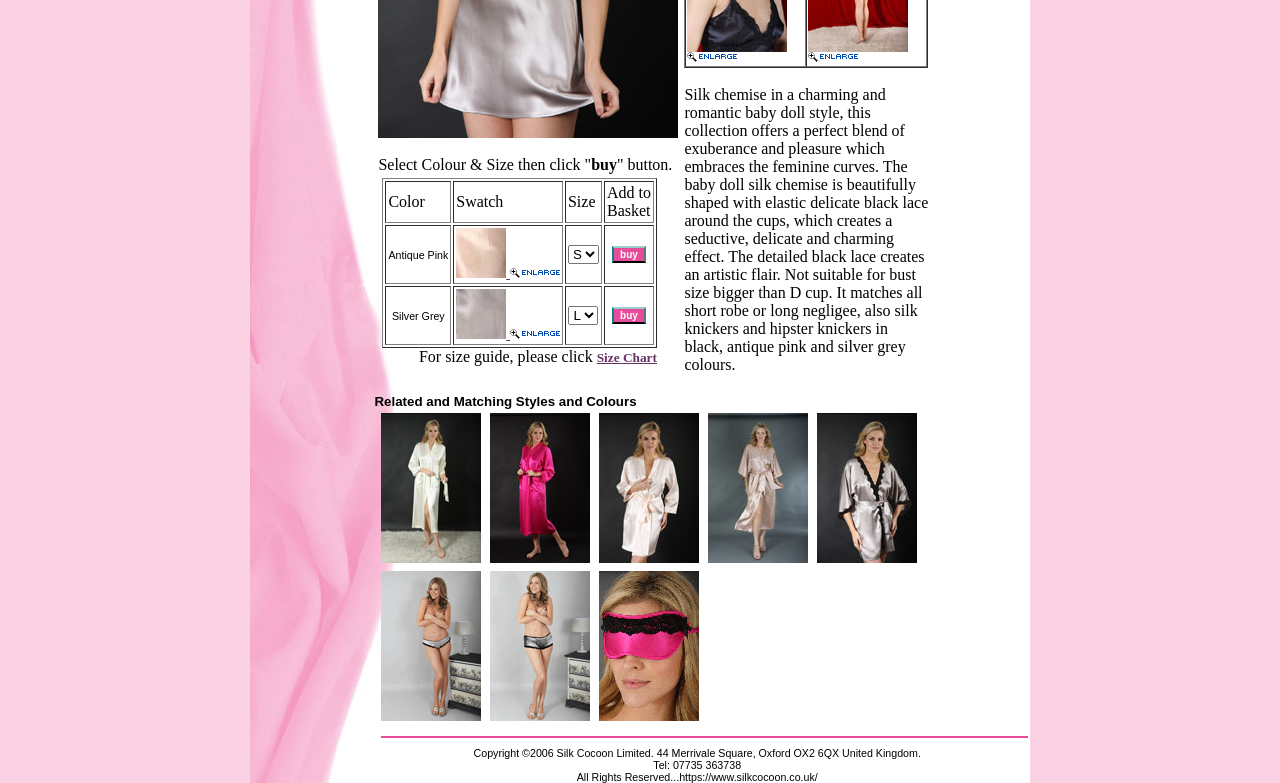Using floating point numbers between 0 and 1, provide the bounding box coordinates in the format (top-left x, top-left y, bottom-right x, bottom-right y). Locate the UI element described here: Size Chart

[0.466, 0.447, 0.513, 0.466]